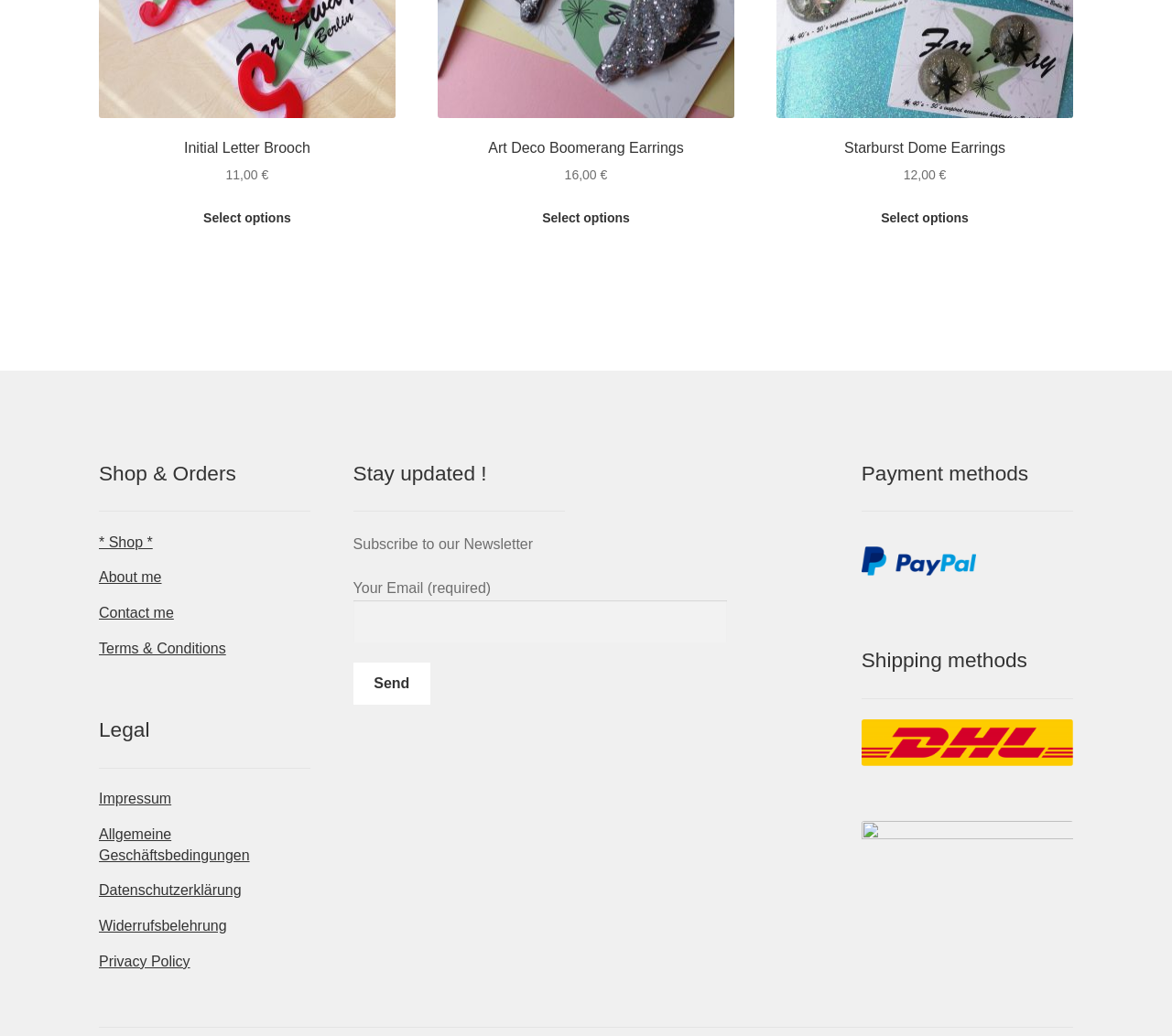Find the bounding box coordinates of the UI element according to this description: "Select options".

[0.447, 0.193, 0.553, 0.229]